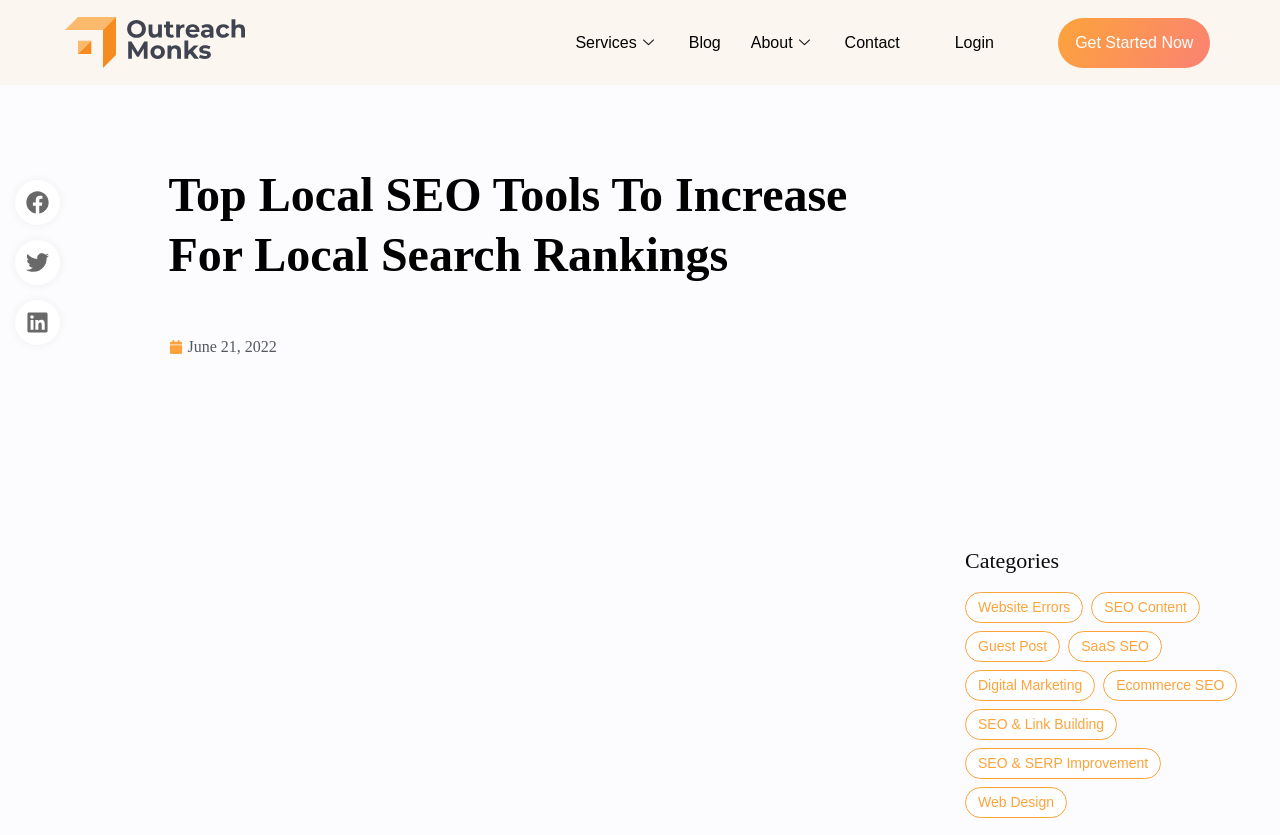Could you indicate the bounding box coordinates of the region to click in order to complete this instruction: "Share on Facebook".

[0.012, 0.216, 0.047, 0.269]